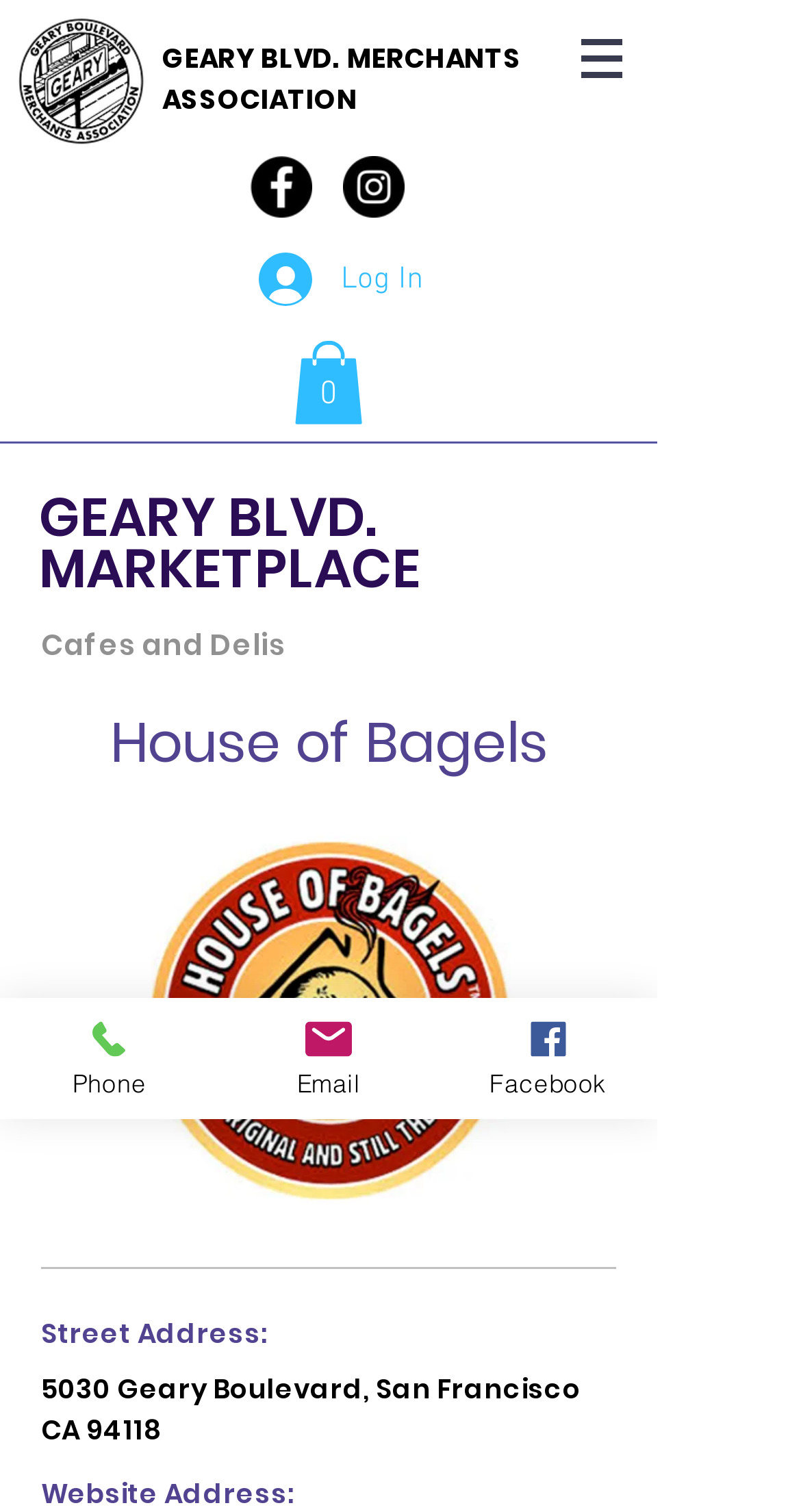Is there a login button on the page?
Based on the image, respond with a single word or phrase.

Yes